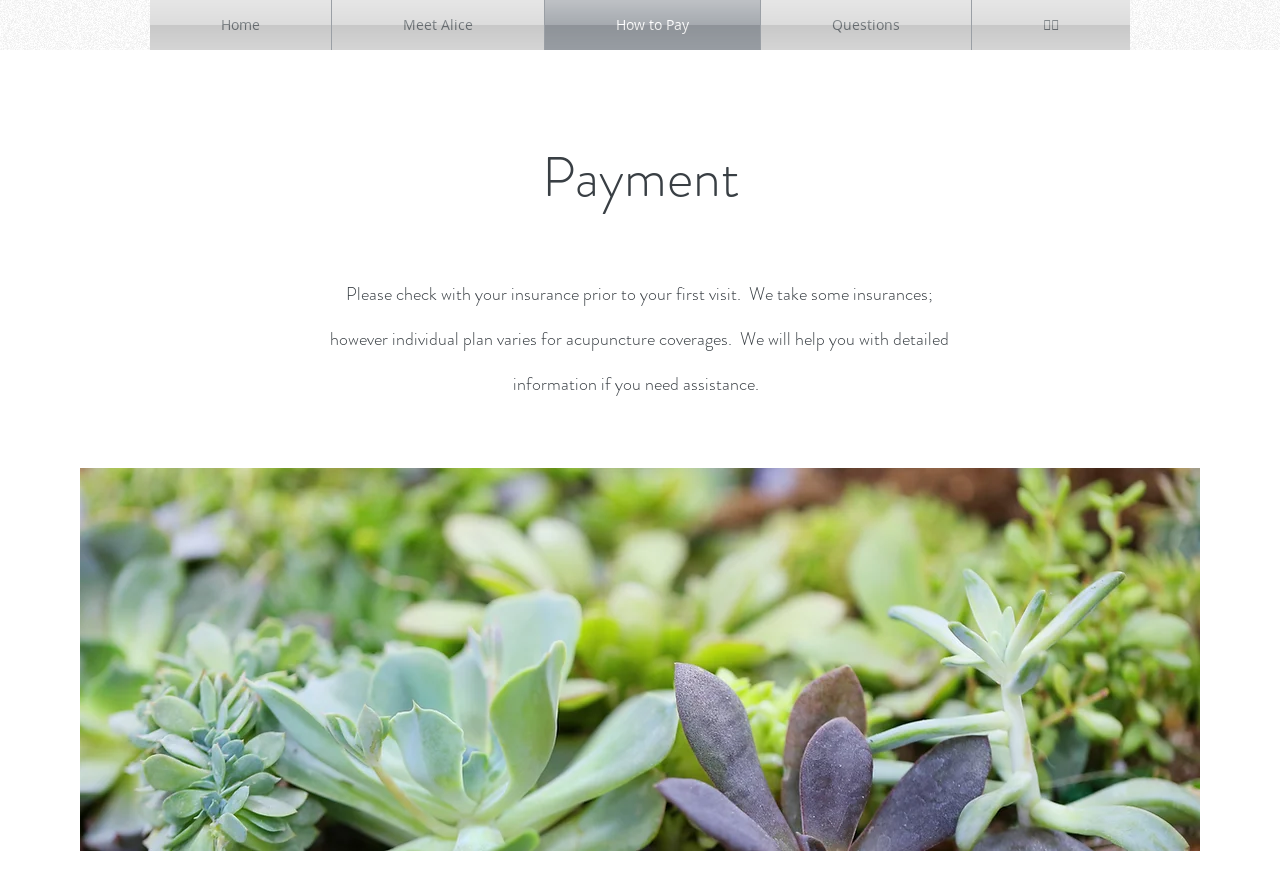Answer the question briefly using a single word or phrase: 
What type of image is displayed on the webpage?

Plants